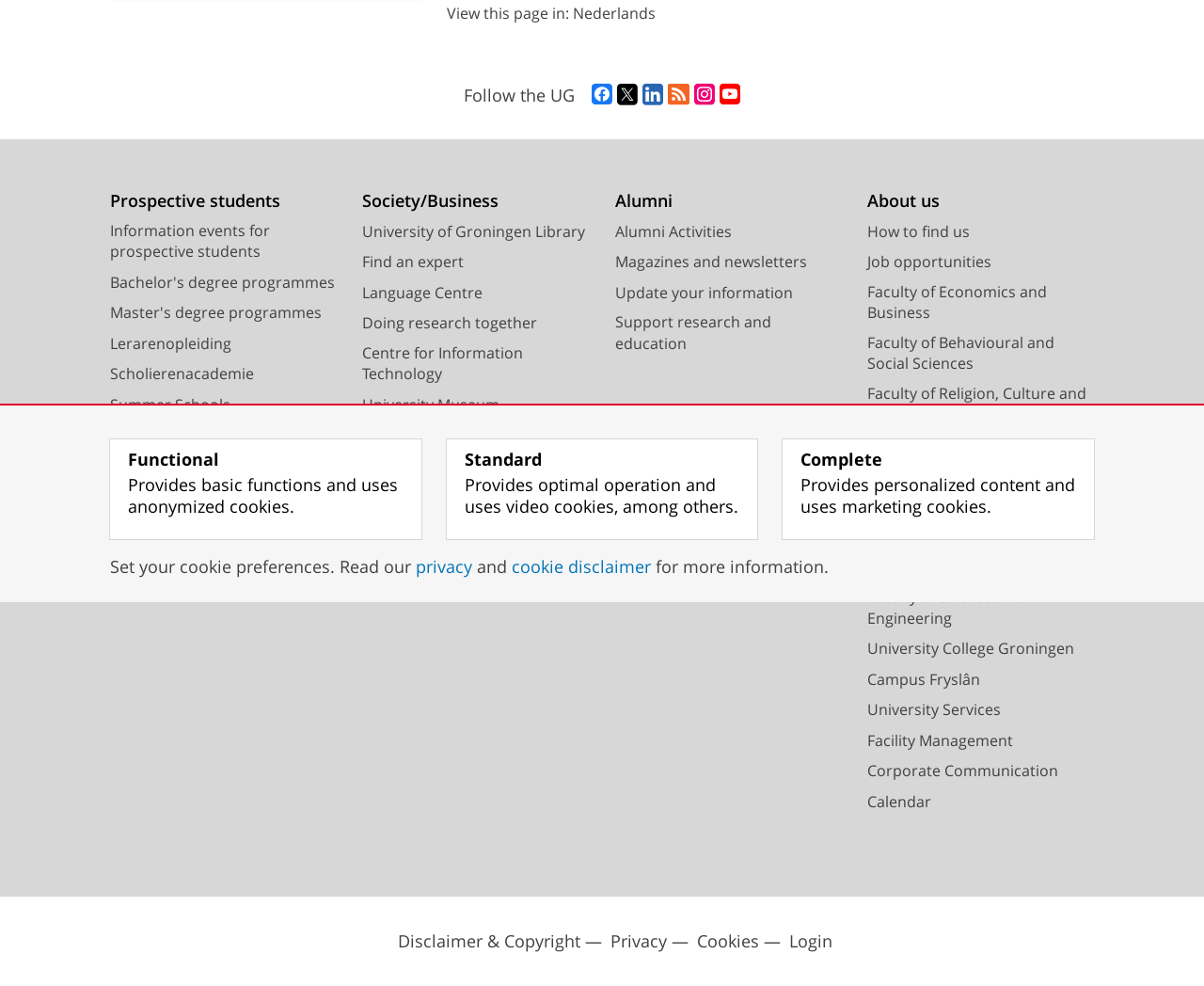Locate the bounding box for the described UI element: "Faculty of Science and Engineering". Ensure the coordinates are four float numbers between 0 and 1, formatted as [left, top, right, bottom].

[0.72, 0.595, 0.909, 0.638]